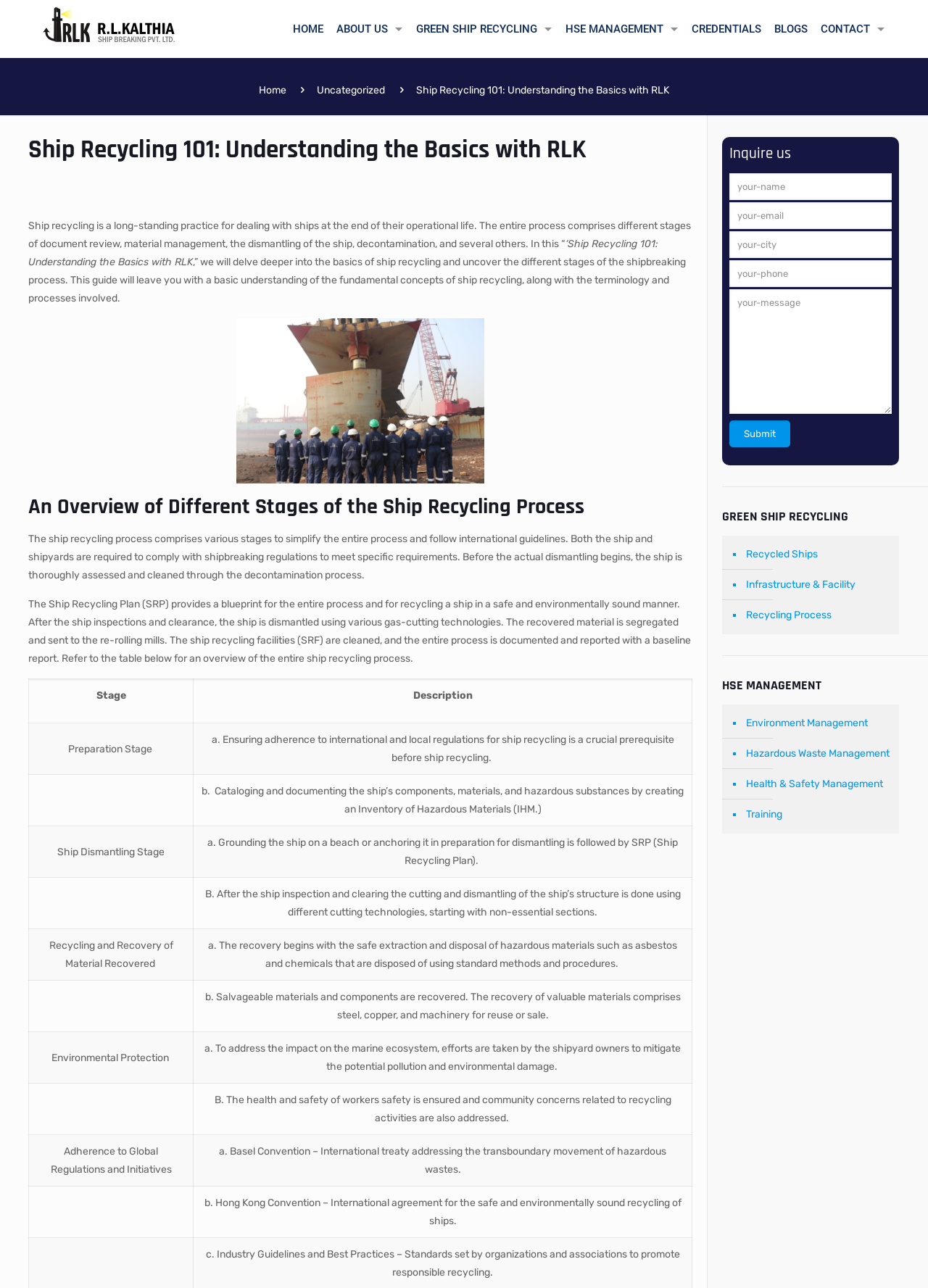What is the main topic of this webpage?
Refer to the screenshot and answer in one word or phrase.

Ship Recycling